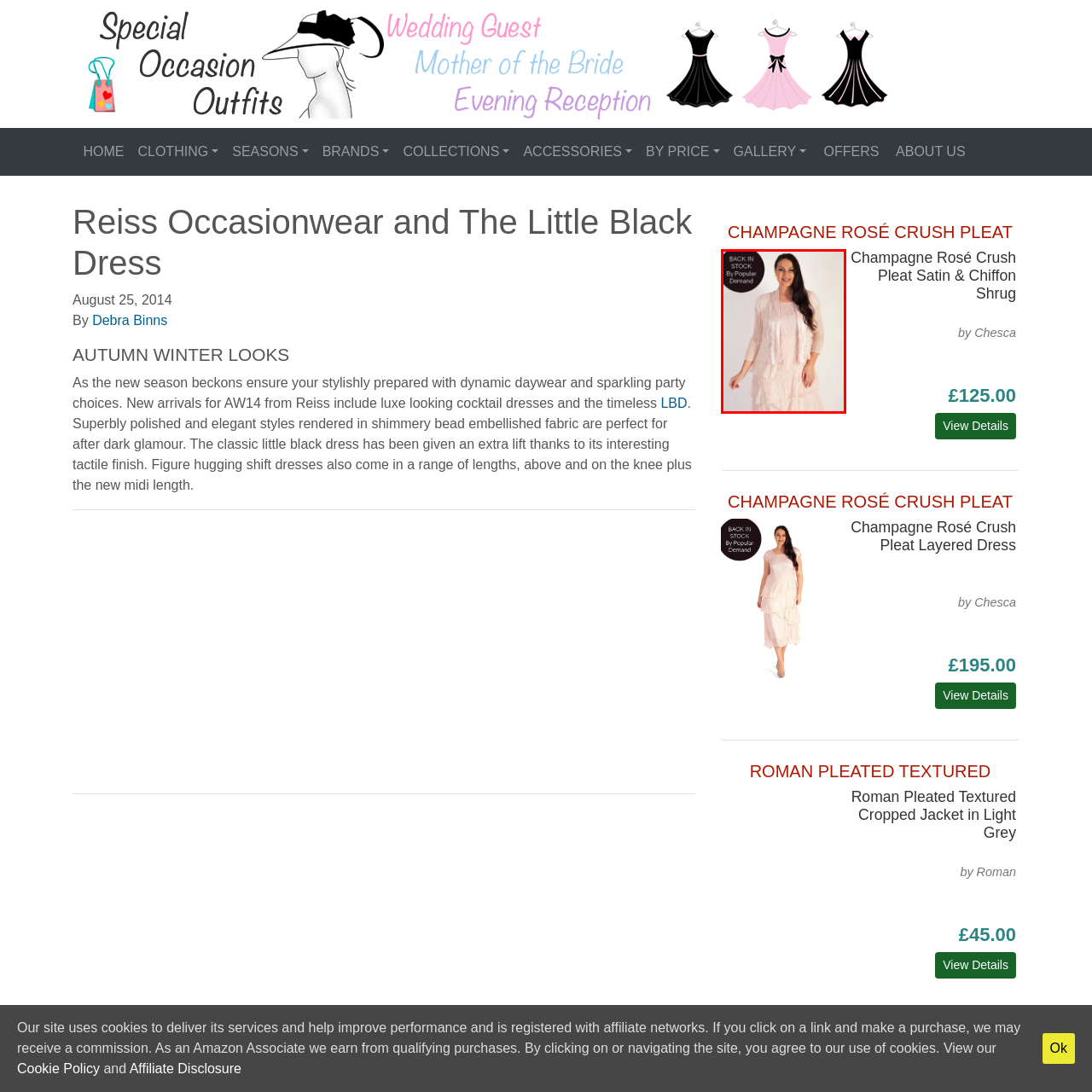What type of garment is the woman wearing over her dress?
Please analyze the segment of the image inside the red bounding box and respond with a single word or phrase.

cardigan